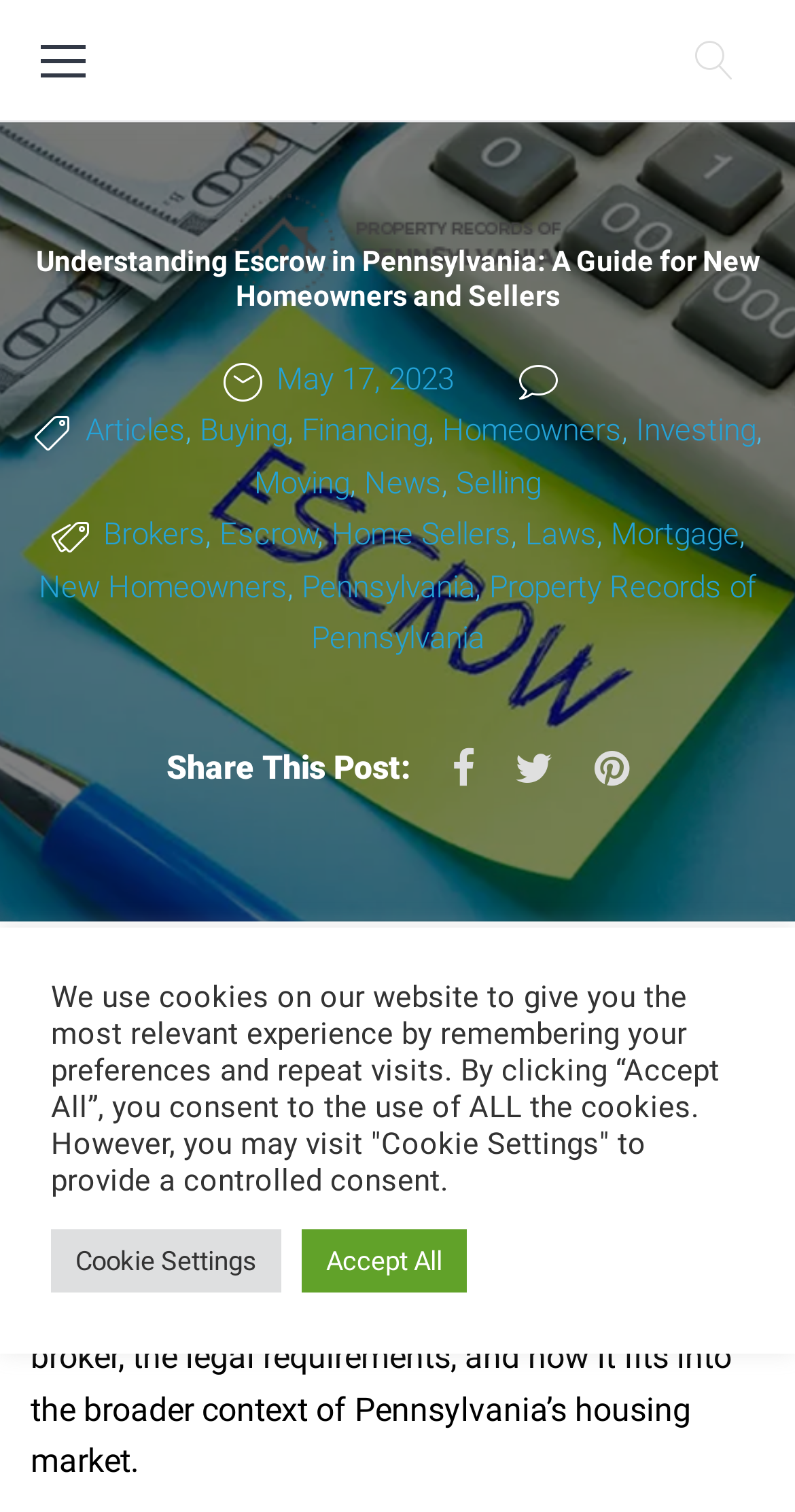Kindly determine the bounding box coordinates for the area that needs to be clicked to execute this instruction: "Click the 'Escrow' link".

[0.276, 0.341, 0.399, 0.366]